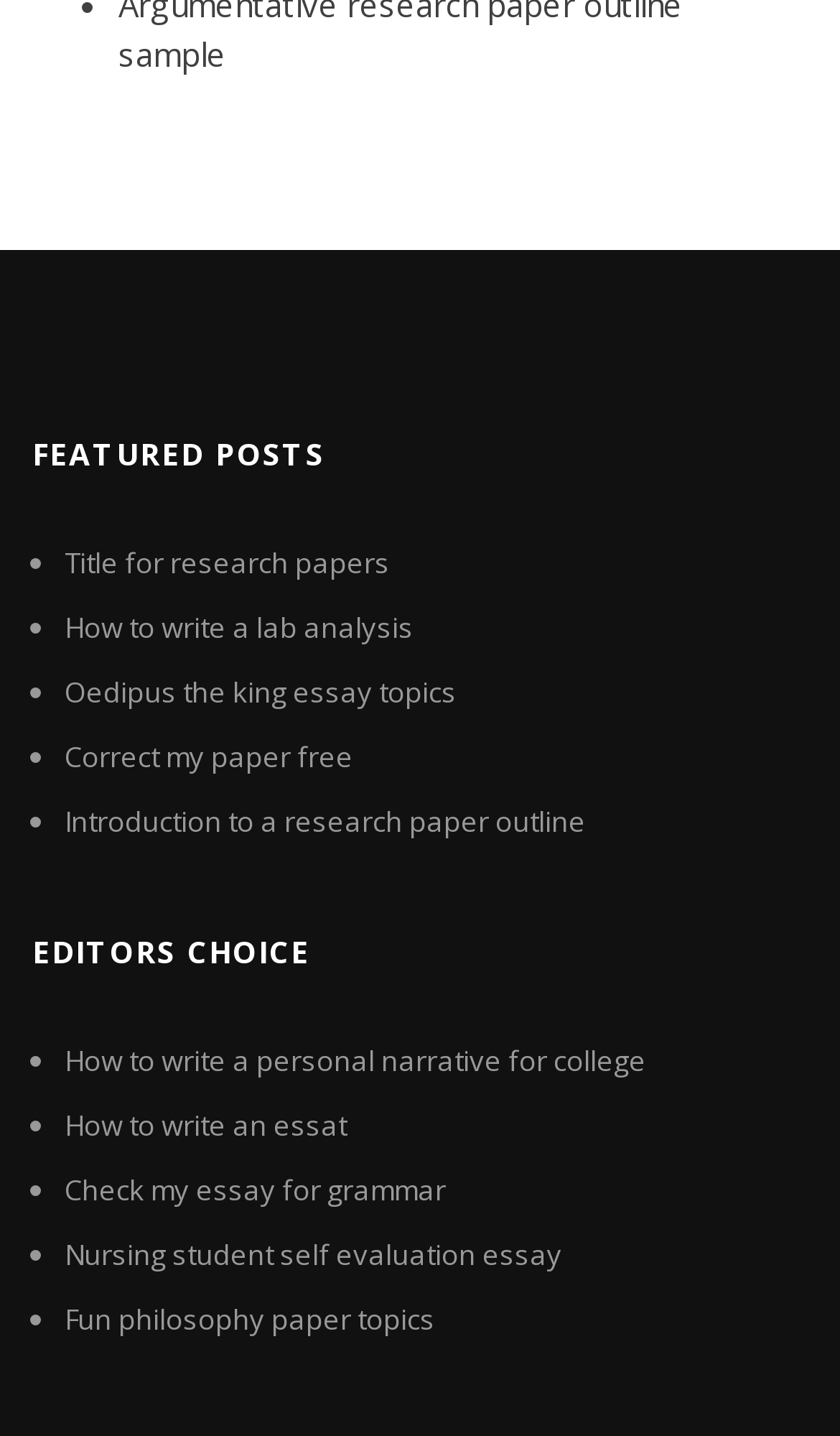Provide the bounding box coordinates of the HTML element this sentence describes: "Nursing student self evaluation essay". The bounding box coordinates consist of four float numbers between 0 and 1, i.e., [left, top, right, bottom].

[0.077, 0.86, 0.669, 0.887]